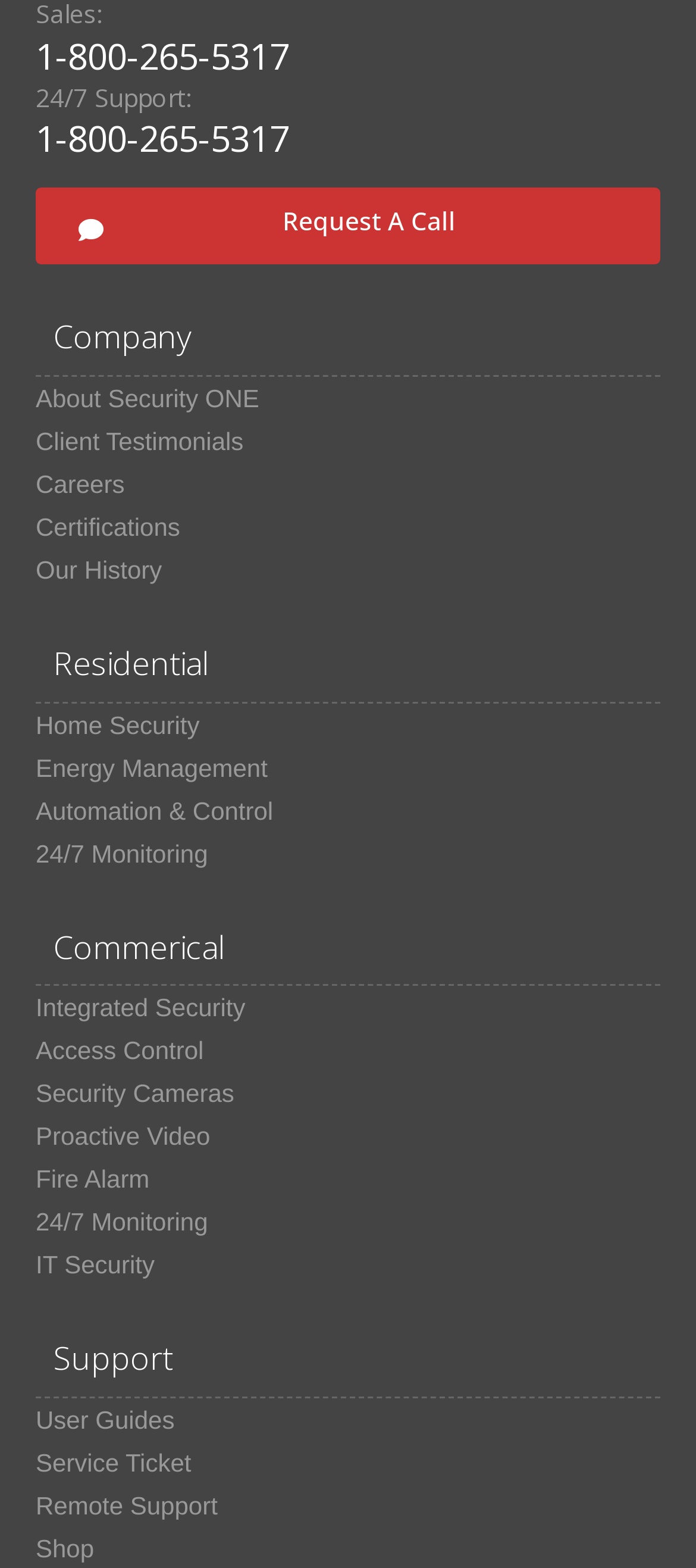Find the bounding box of the UI element described as follows: "Automation & Control".

[0.051, 0.503, 0.393, 0.53]